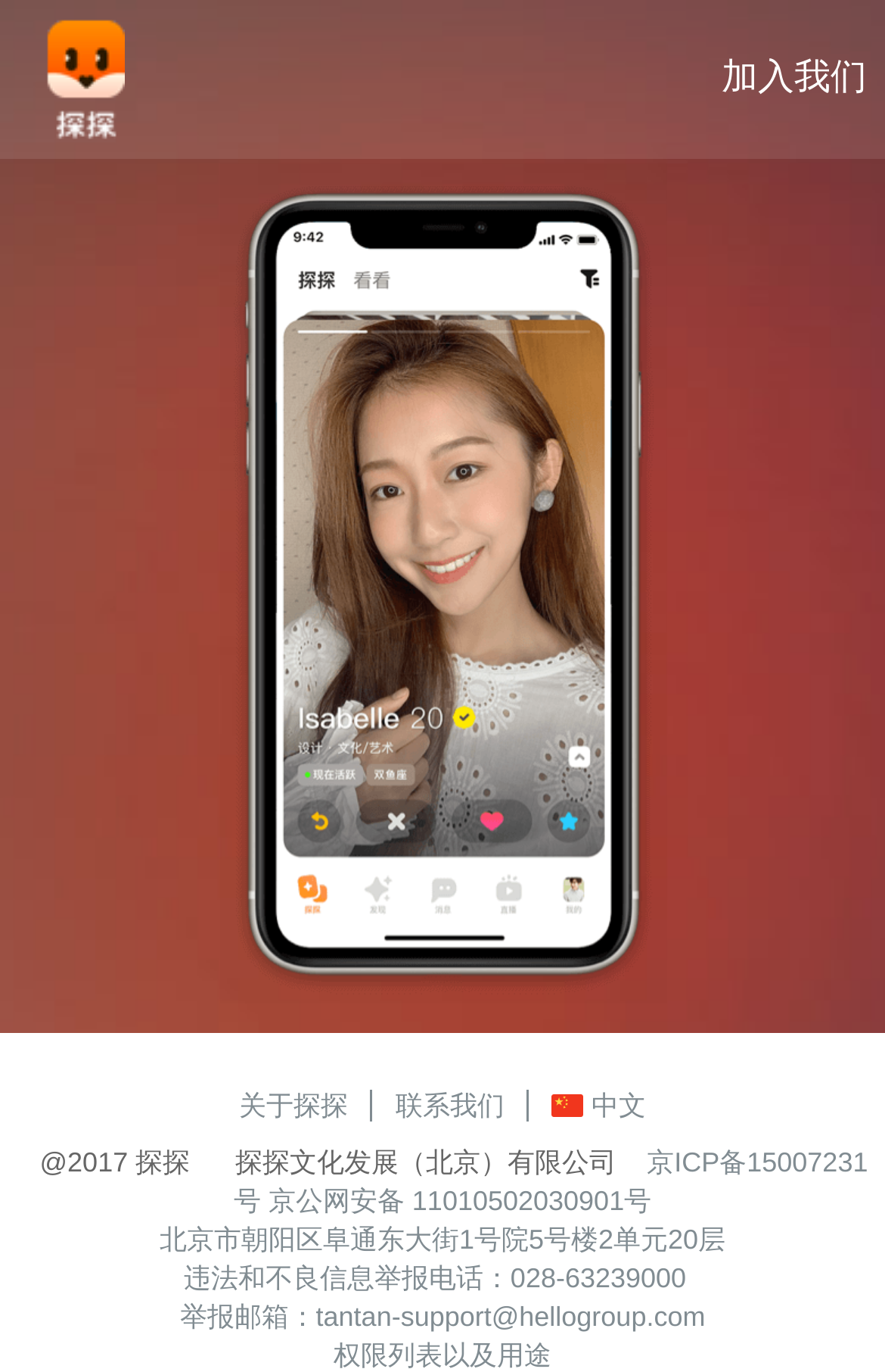What is the name of the social APP?
Please provide a detailed and thorough answer to the question.

The name of the social APP can be found in the image element with the OCR text '探探' at the top of the webpage, which is also the title of the webpage.